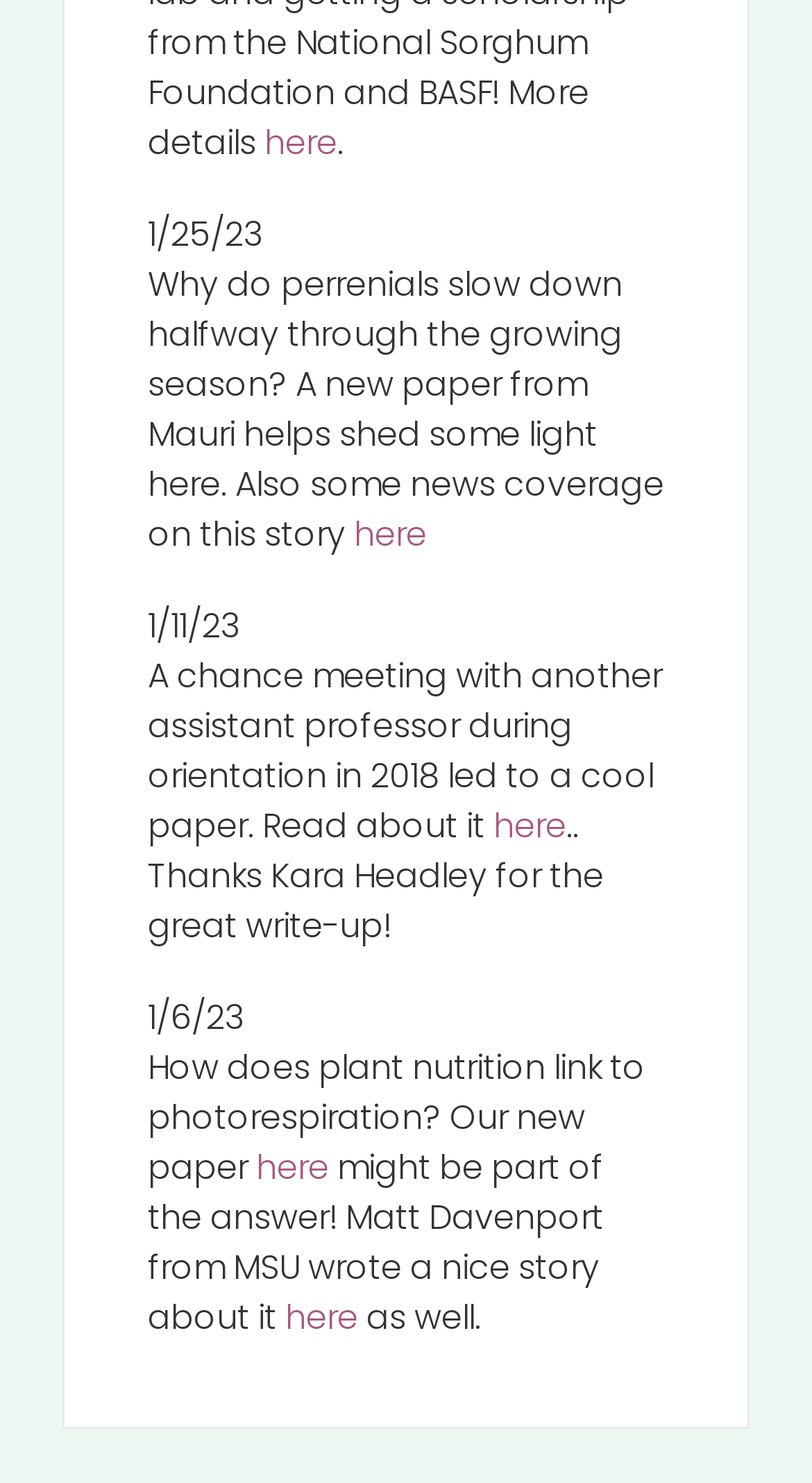Please reply with a single word or brief phrase to the question: 
What is the date of the first news story?

1/25/23